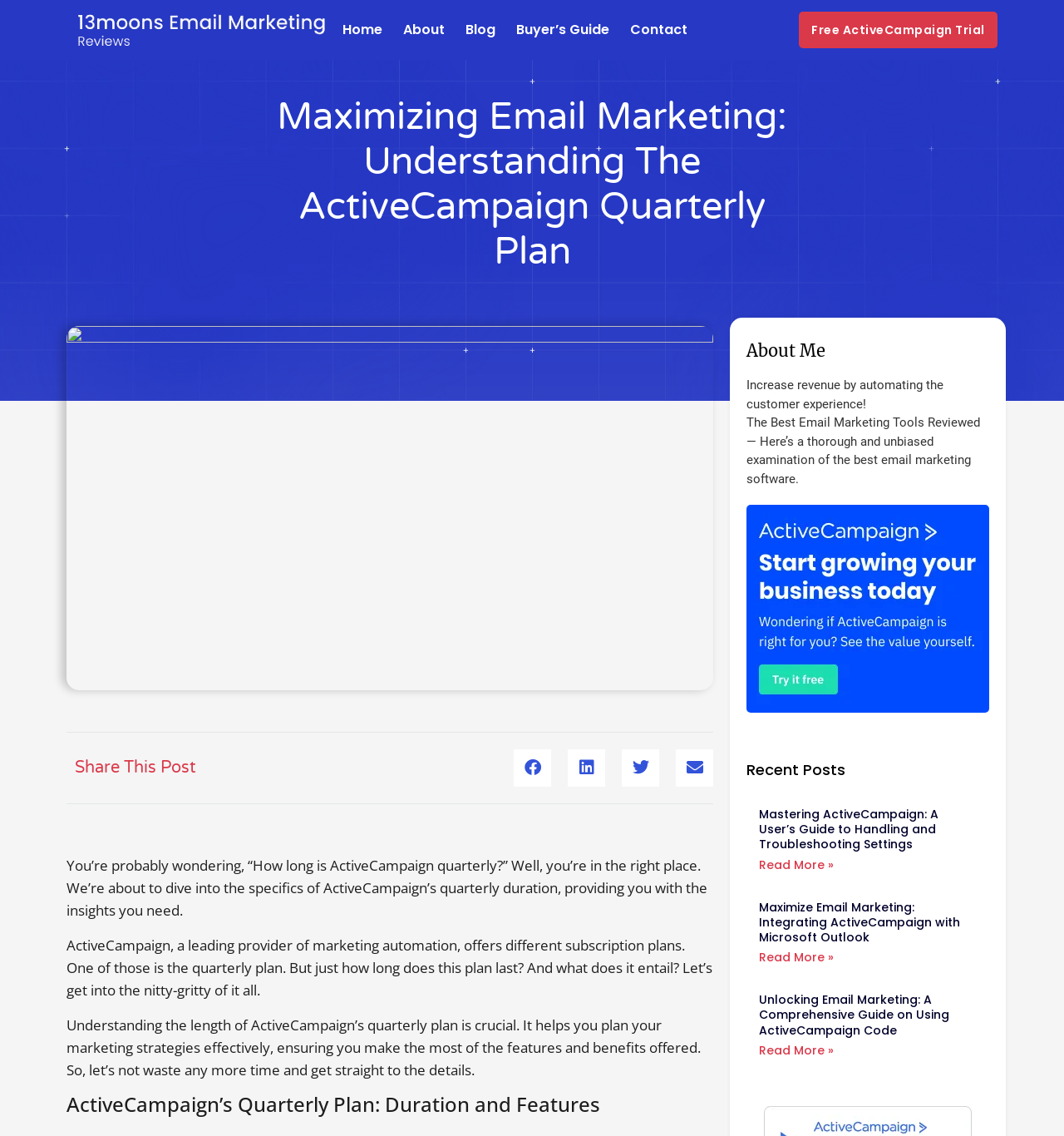Locate the UI element that matches the description Read More » in the webpage screenshot. Return the bounding box coordinates in the format (top-left x, top-left y, bottom-right x, bottom-right y), with values ranging from 0 to 1.

[0.713, 0.917, 0.784, 0.932]